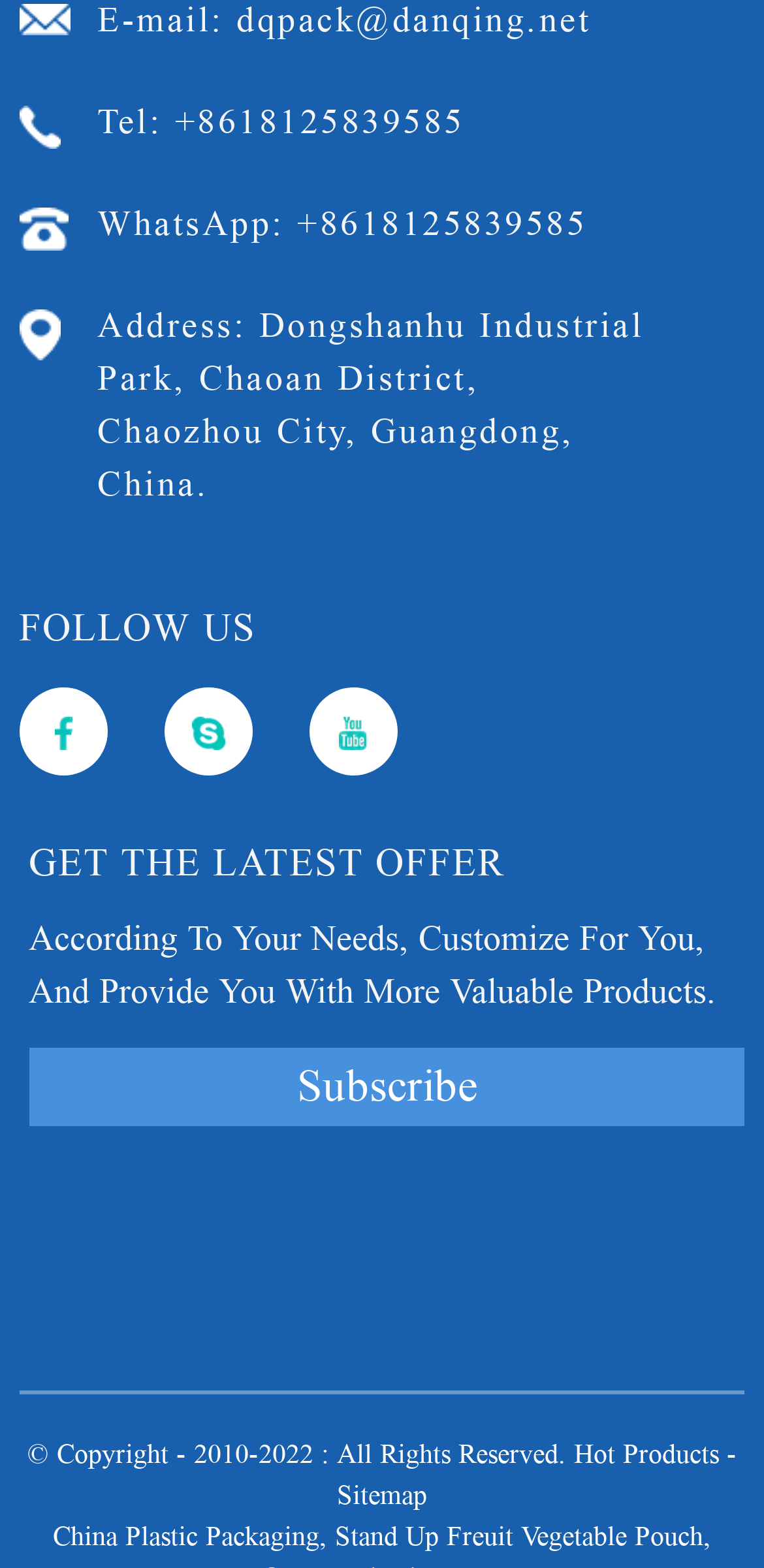Identify the bounding box for the UI element described as: "China Plastic Packaging". The coordinates should be four float numbers between 0 and 1, i.e., [left, top, right, bottom].

[0.069, 0.969, 0.418, 0.989]